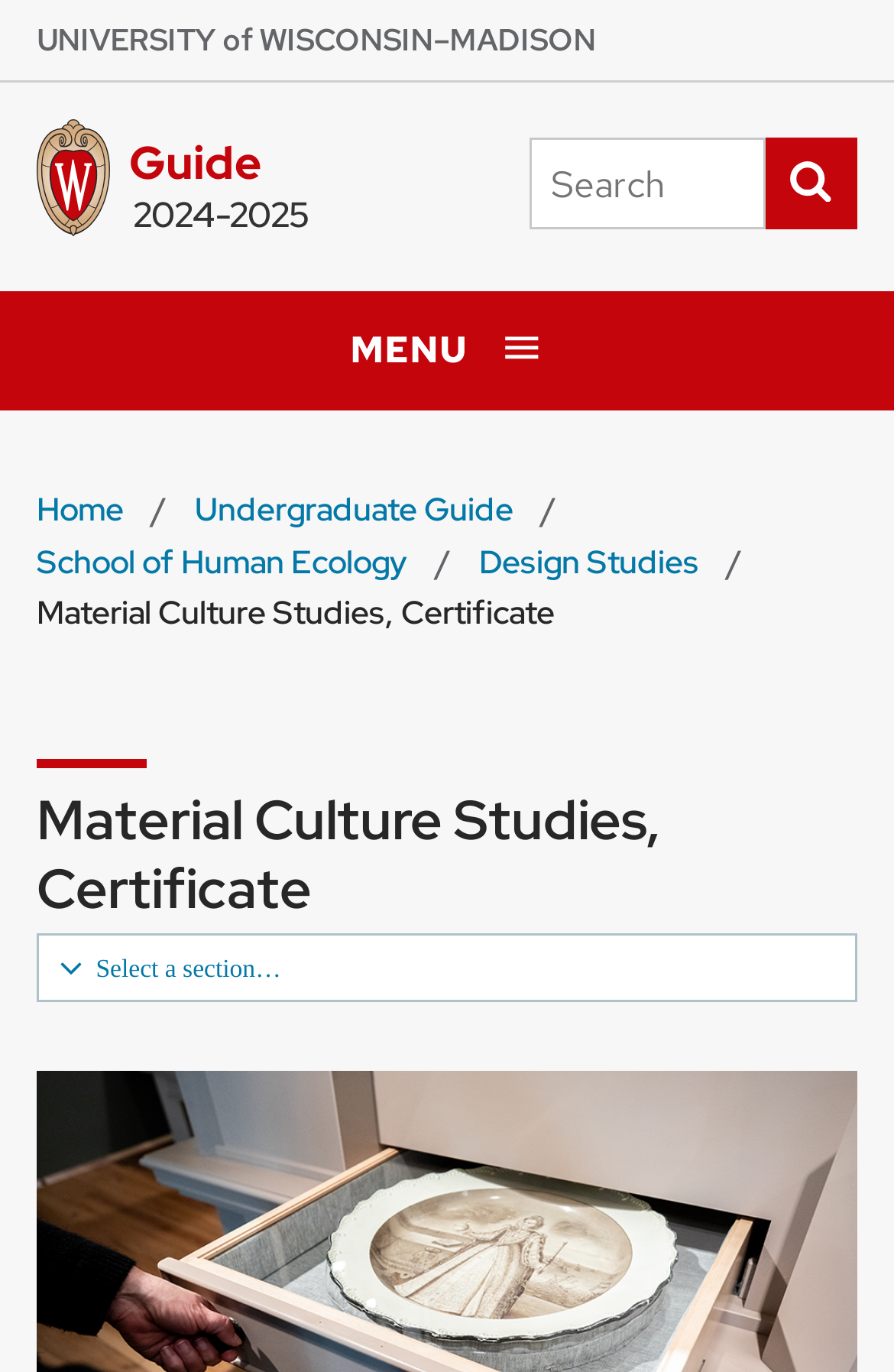Respond with a single word or phrase for the following question: 
What is the name of the school that offers the Material Culture Studies certificate?

School of Human Ecology